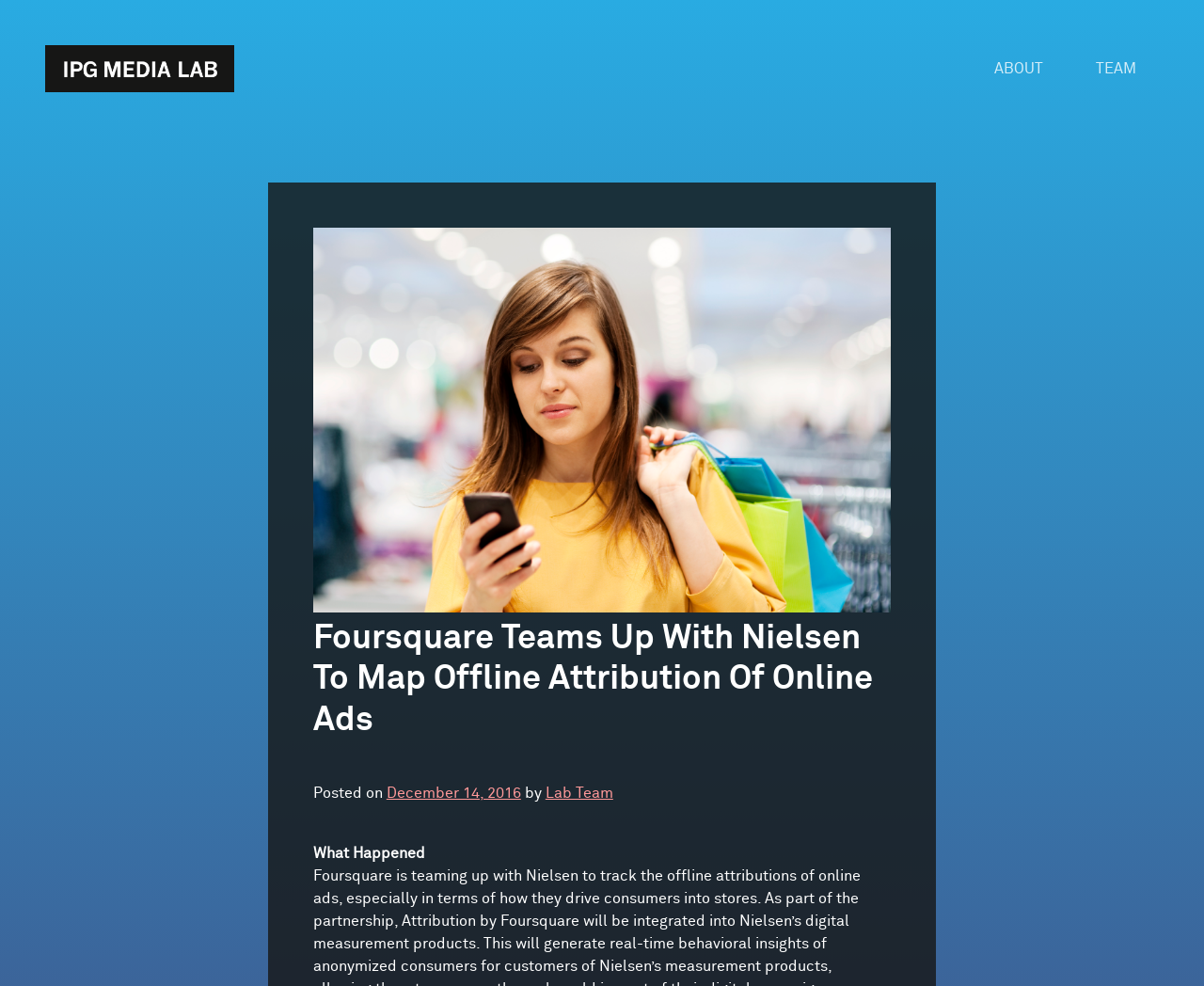Find the main header of the webpage and produce its text content.

Foursquare Teams Up With Nielsen To Map Offline Attribution Of Online Ads